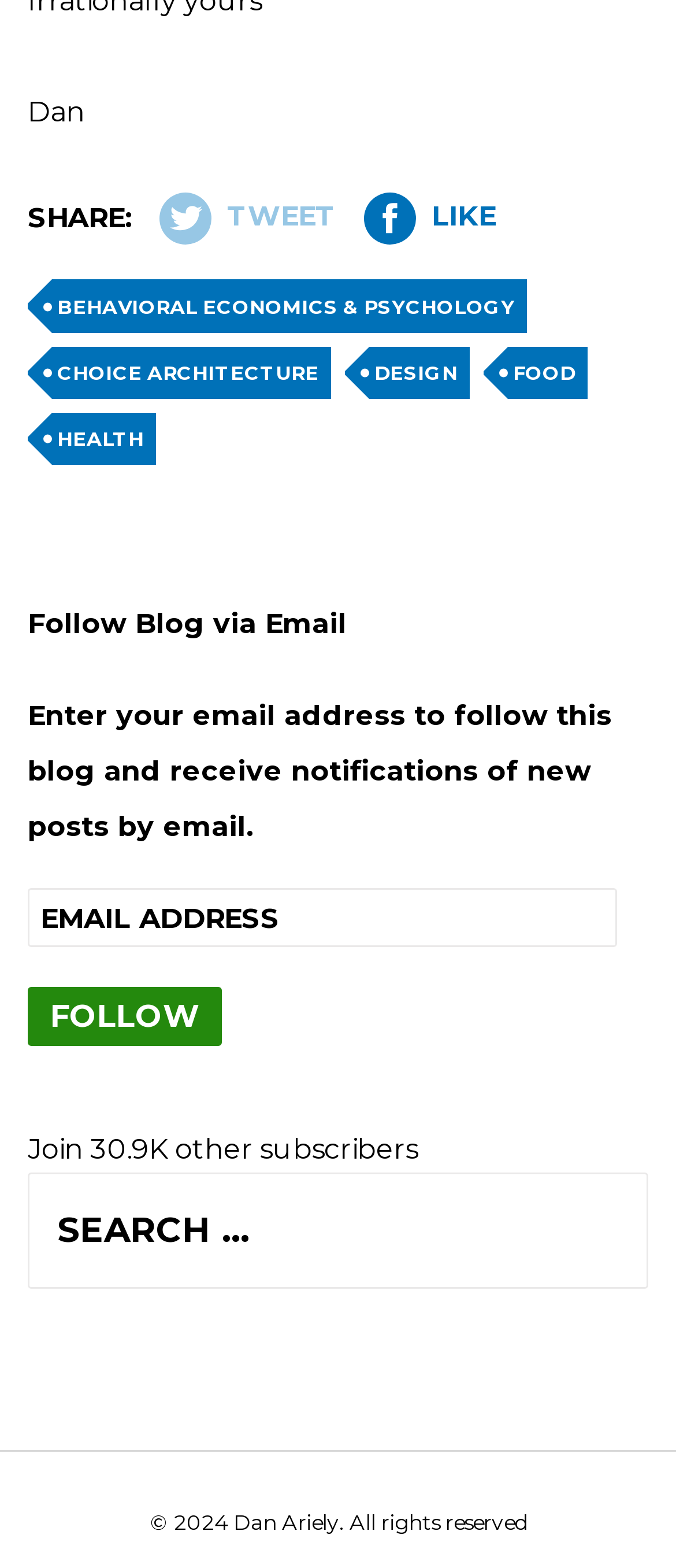Please identify the bounding box coordinates of the clickable region that I should interact with to perform the following instruction: "Click on the FOLLOW button". The coordinates should be expressed as four float numbers between 0 and 1, i.e., [left, top, right, bottom].

[0.041, 0.629, 0.328, 0.667]